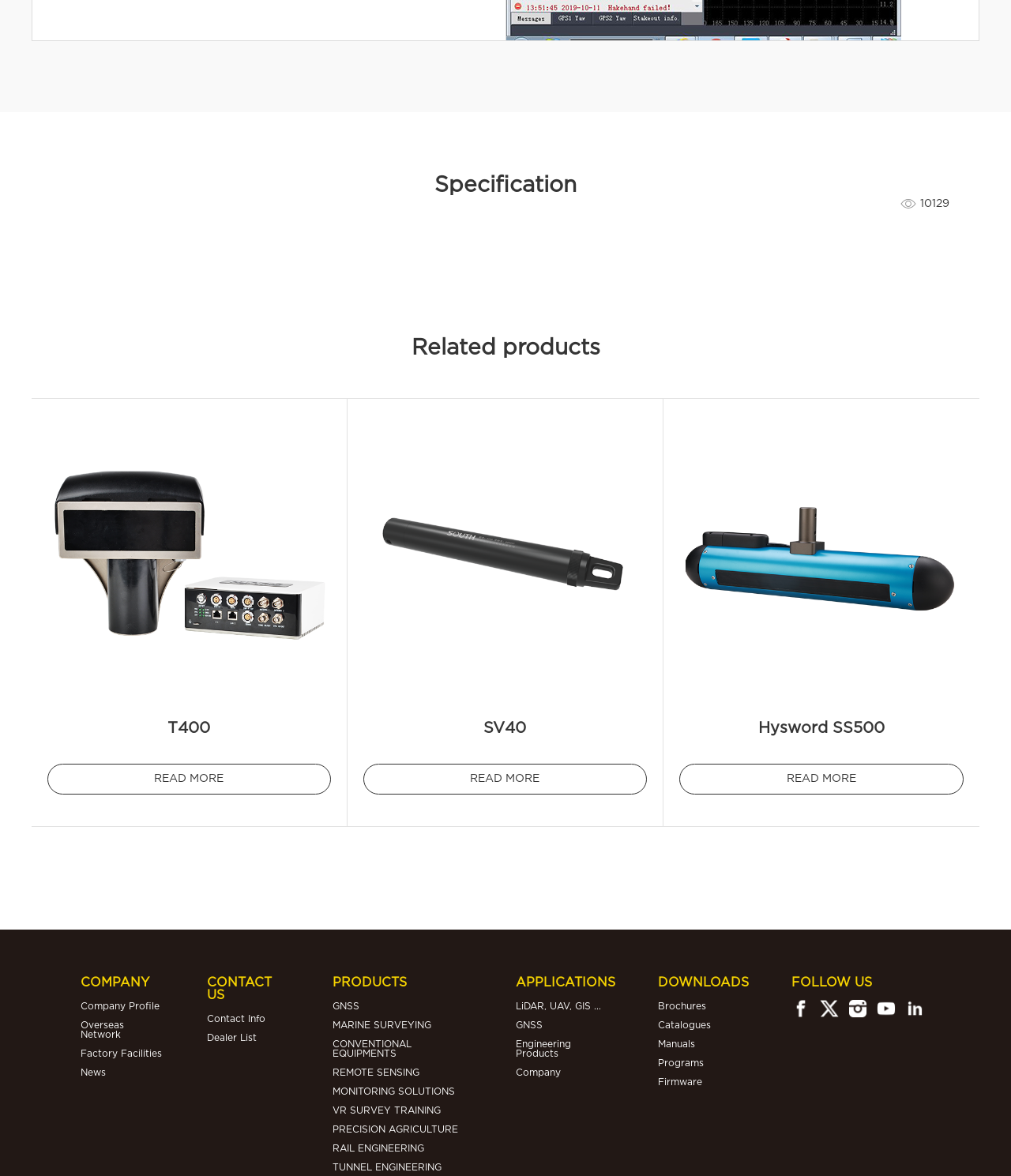Find the bounding box of the web element that fits this description: "LiDAR, UAV, GIS ...".

[0.51, 0.85, 0.608, 0.863]